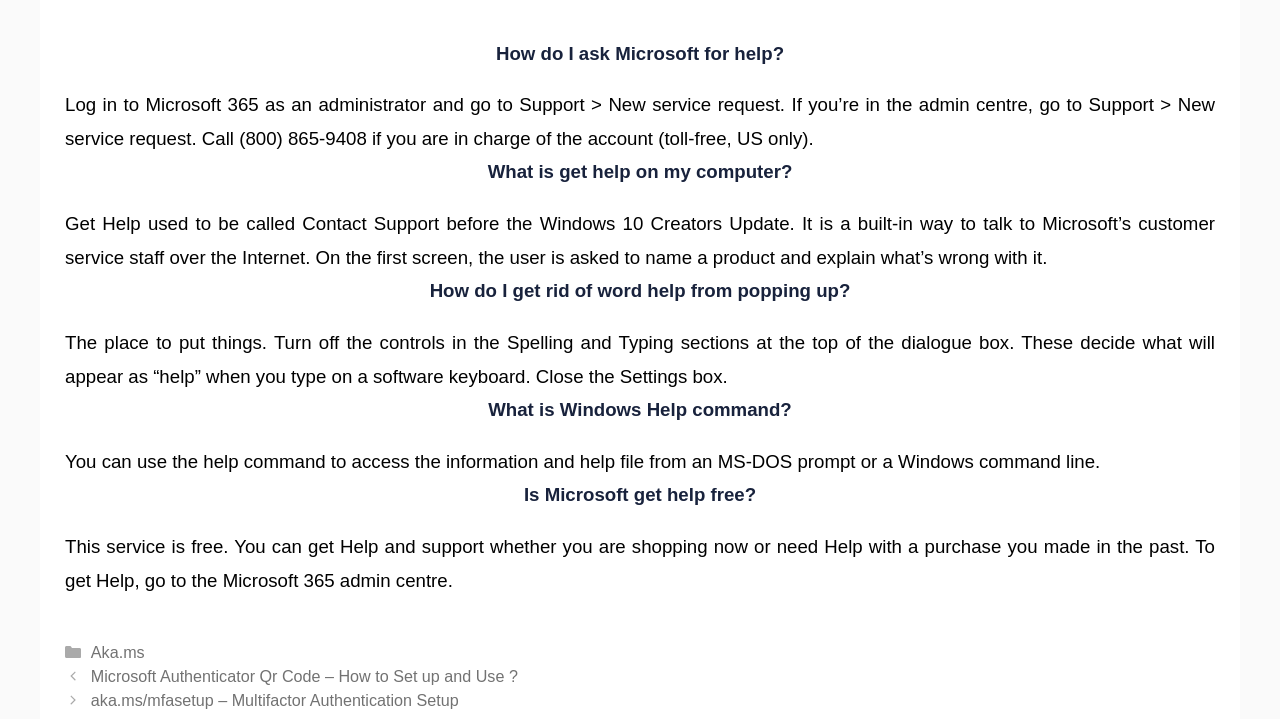Please provide the bounding box coordinates in the format (top-left x, top-left y, bottom-right x, bottom-right y). Remember, all values are floating point numbers between 0 and 1. What is the bounding box coordinate of the region described as: Aka.ms

[0.071, 0.894, 0.113, 0.919]